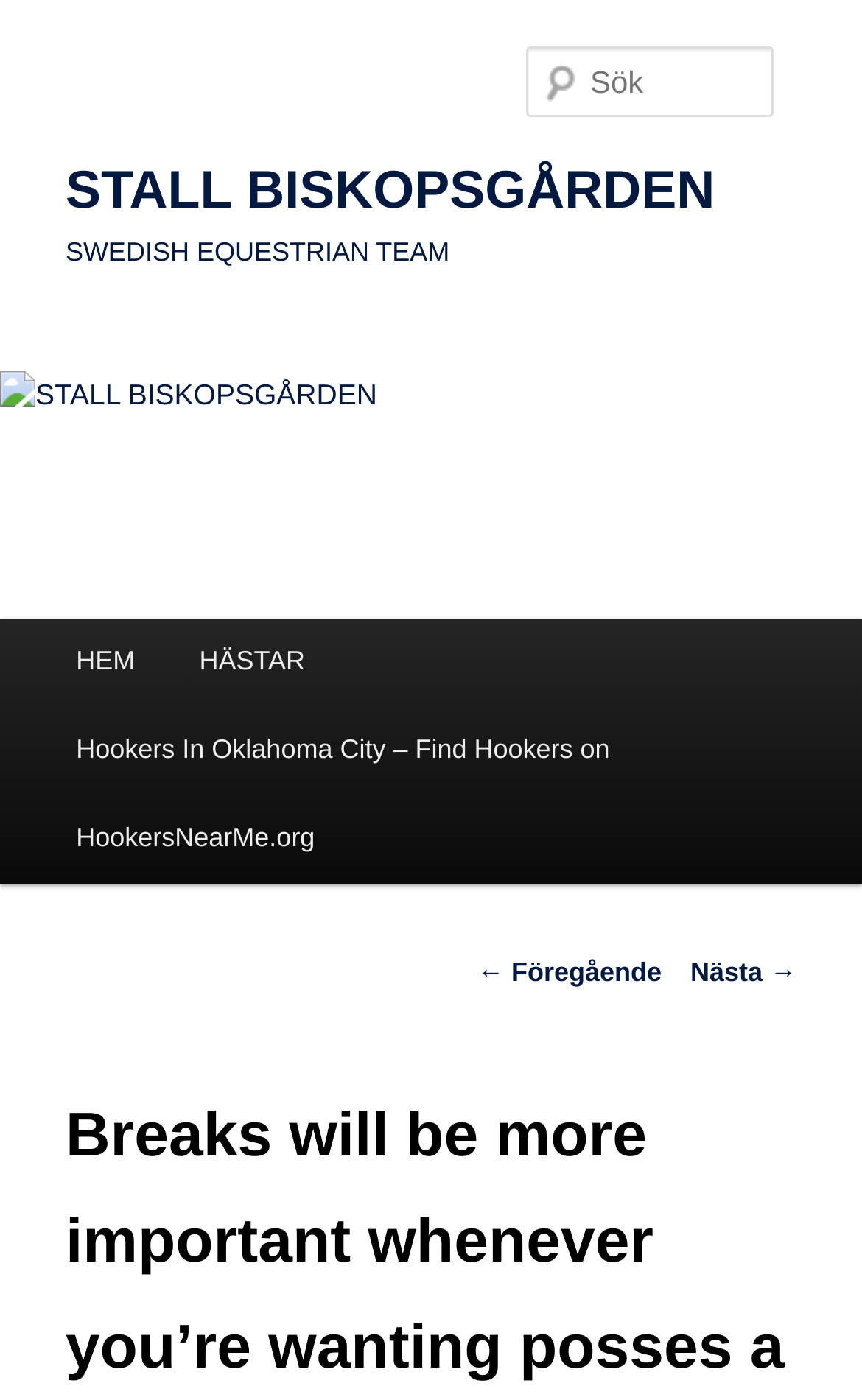Find the bounding box coordinates of the element's region that should be clicked in order to follow the given instruction: "Toggle navigation". The coordinates should consist of four float numbers between 0 and 1, i.e., [left, top, right, bottom].

None